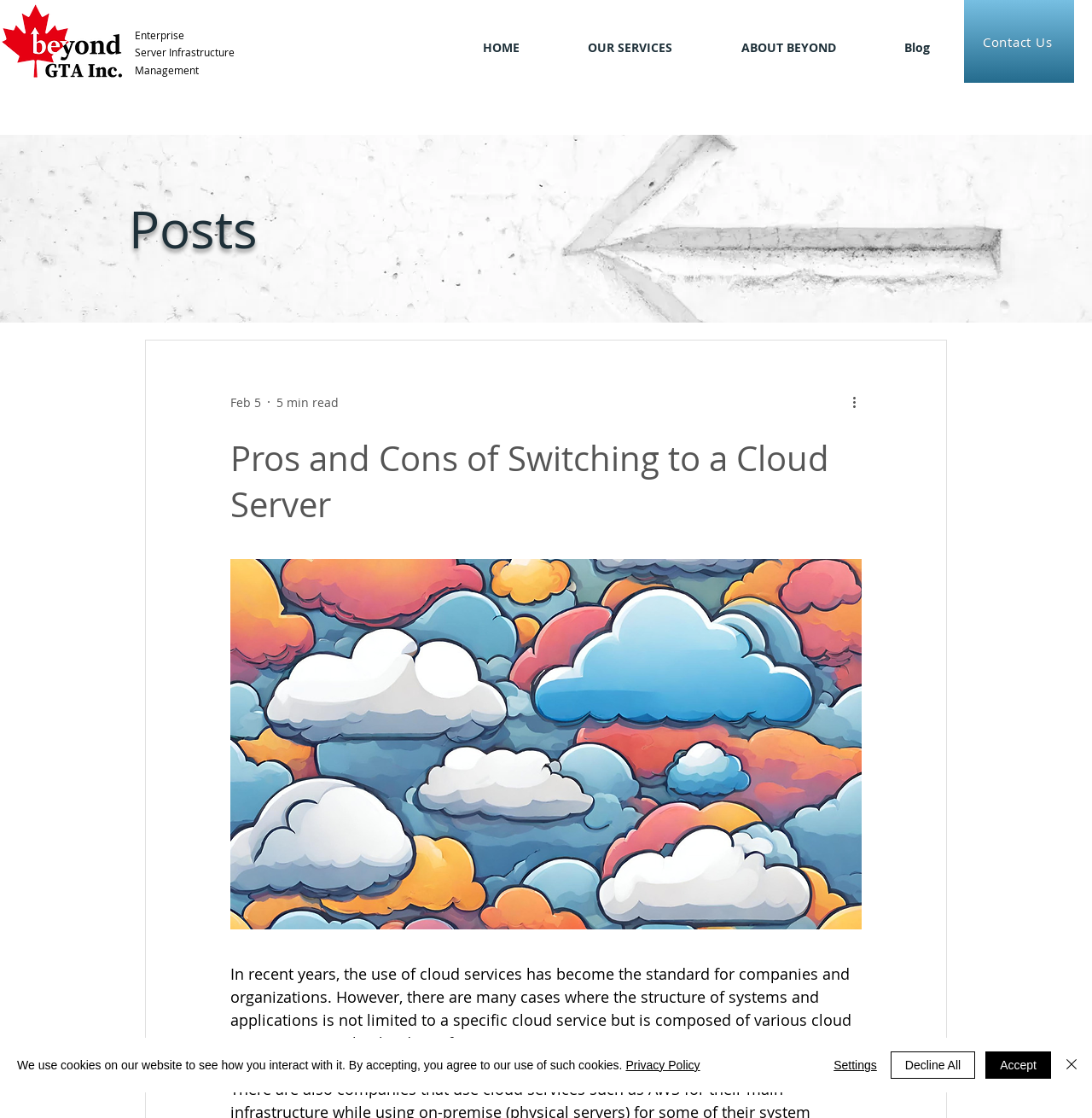Can you find the bounding box coordinates of the area I should click to execute the following instruction: "Click the 'More actions' button"?

[0.778, 0.35, 0.797, 0.369]